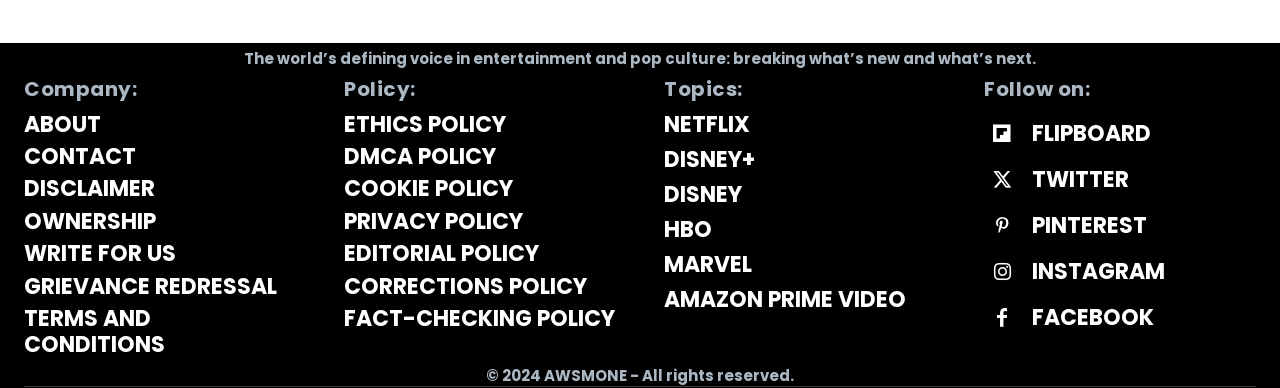Calculate the bounding box coordinates for the UI element based on the following description: "DMCA Policy". Ensure the coordinates are four float numbers between 0 and 1, i.e., [left, top, right, bottom].

[0.269, 0.371, 0.481, 0.439]